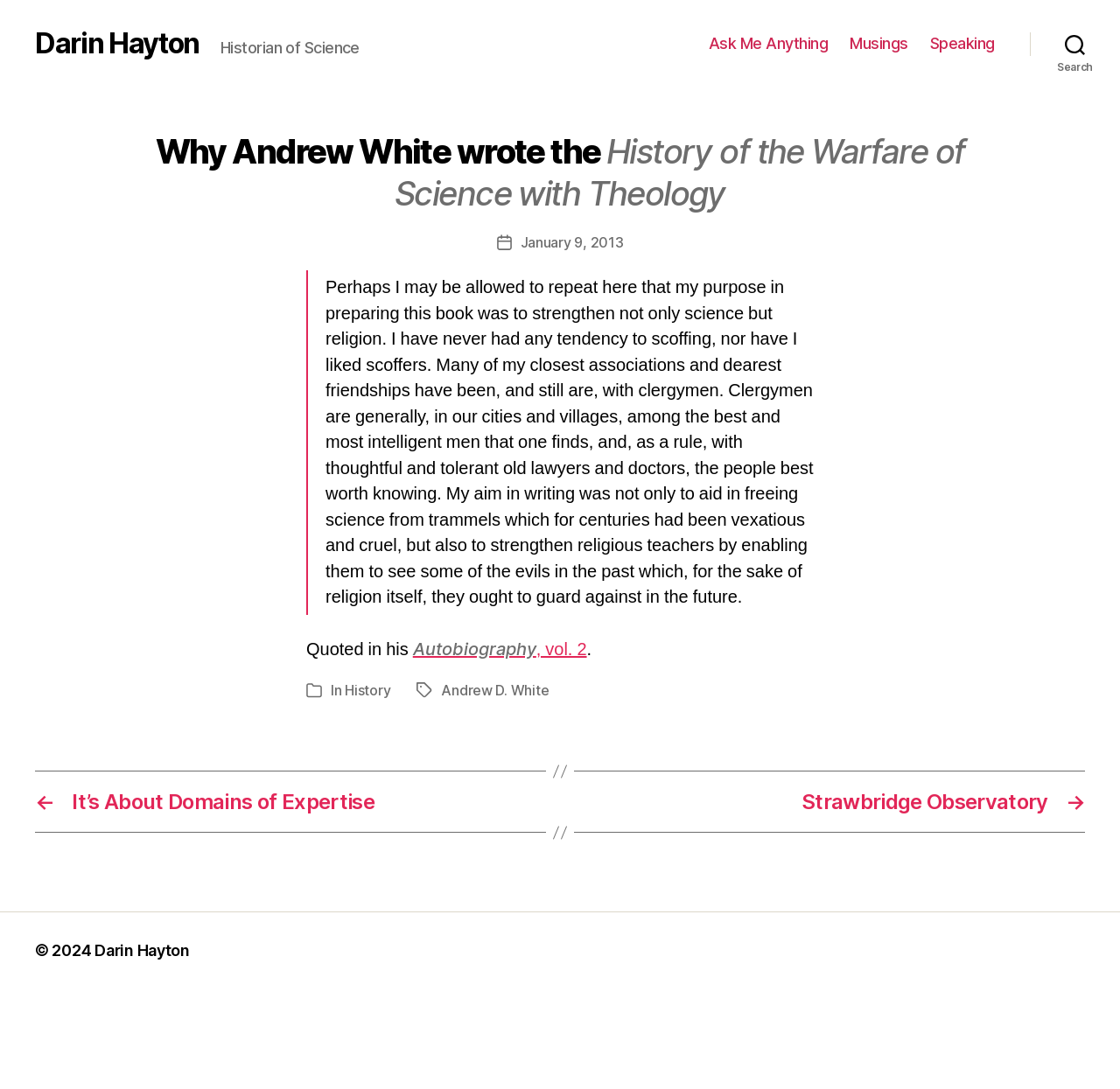Determine the coordinates of the bounding box that should be clicked to complete the instruction: "Visit Crypto and Coin". The coordinates should be represented by four float numbers between 0 and 1: [left, top, right, bottom].

None